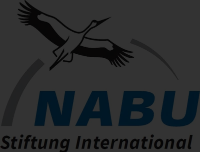Elaborate on the elements present in the image.

The image features the logo of NABU Stiftung International, an organization dedicated to conservation and the preservation of diverse ecosystems worldwide. The design includes a stylized depiction of a bird in flight, symbolizing freedom and the foundation's commitment to protecting avian and other wildlife. The text "NABU" is emphasized in bold, dark blue letters, with "Stiftung International" presented below it in a lighter font, indicating its focus on global nature conservation efforts. The logo reflects NABU's mission to support environmental sustainability and raise awareness about the interconnectedness of ecosystems across different regions.